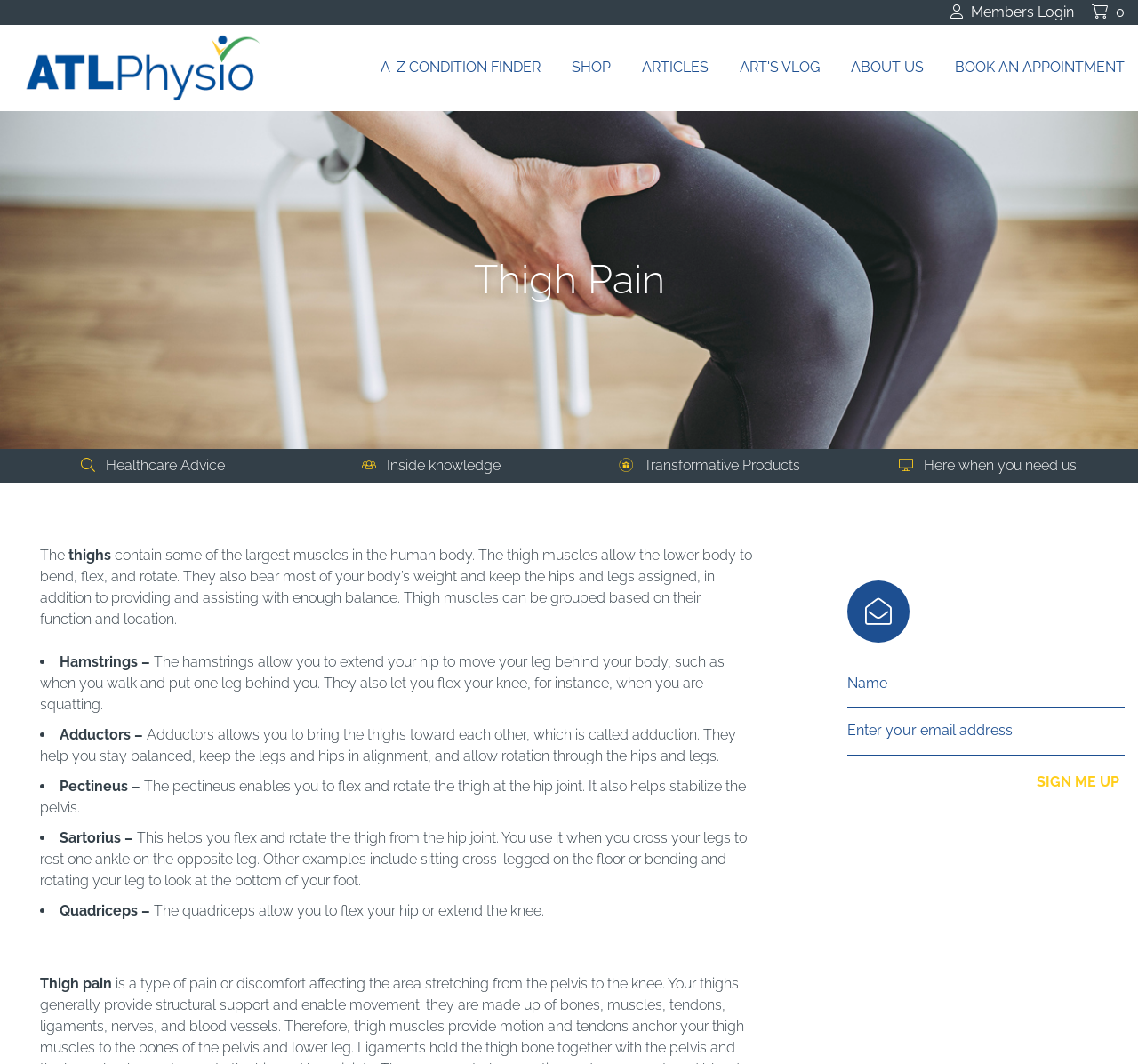Specify the bounding box coordinates of the element's region that should be clicked to achieve the following instruction: "Click Members Login". The bounding box coordinates consist of four float numbers between 0 and 1, in the format [left, top, right, bottom].

[0.835, 0.003, 0.944, 0.019]